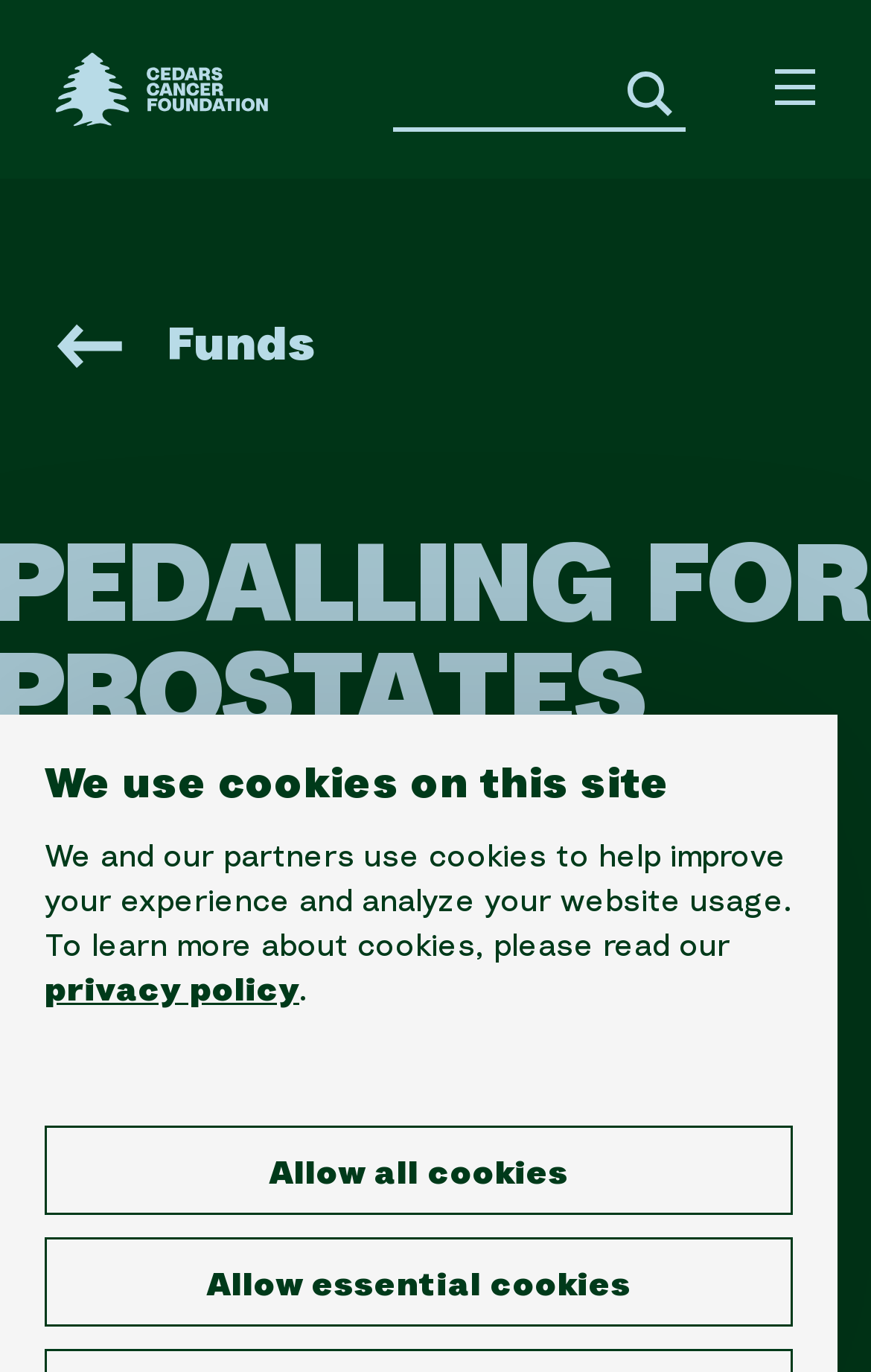Given the description: "Open menu", determine the bounding box coordinates of the UI element. The coordinates should be formatted as four float numbers between 0 and 1, [left, top, right, bottom].

[0.889, 0.046, 0.936, 0.085]